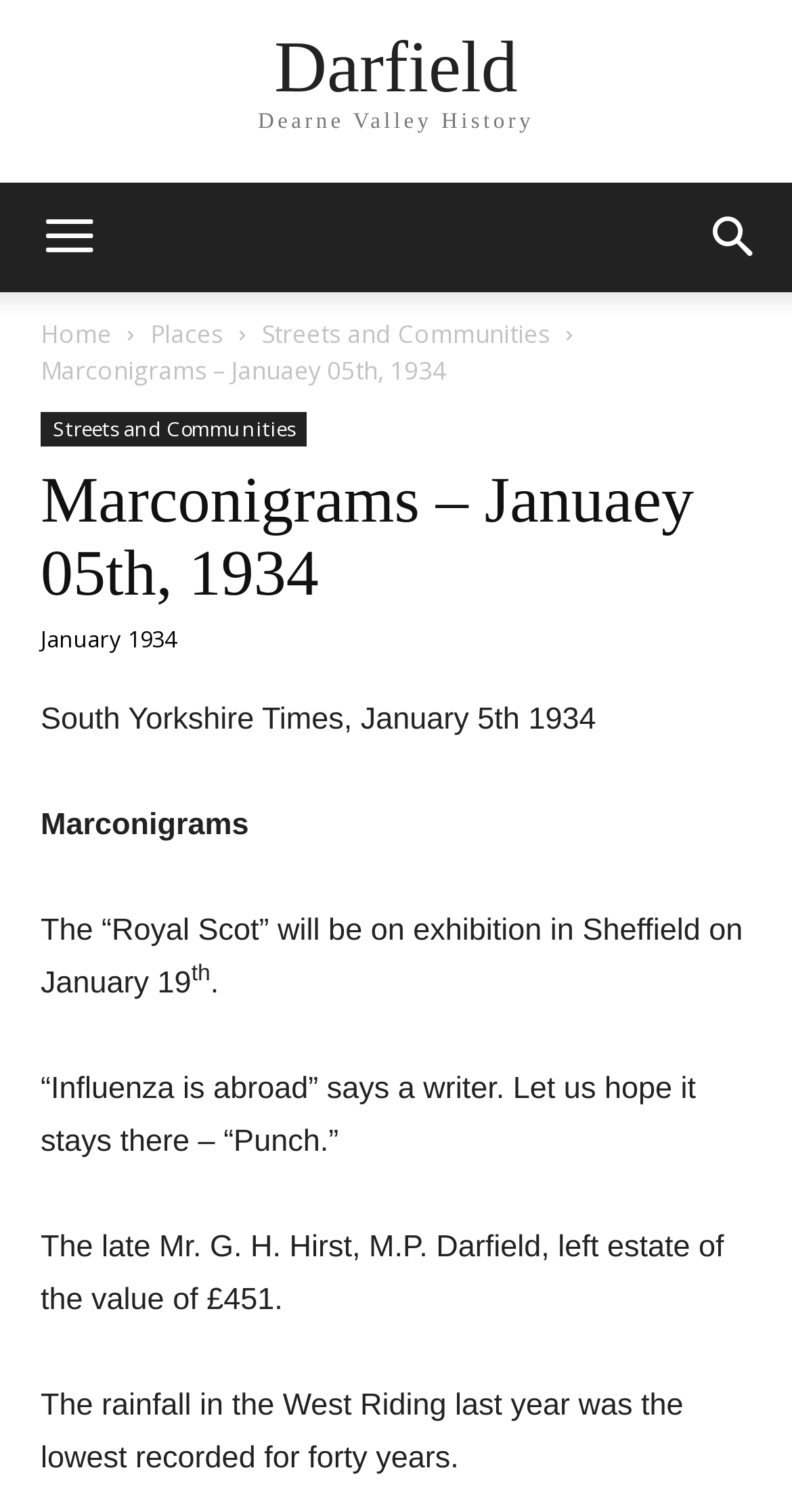Reply to the question with a single word or phrase:
What is the value of the late Mr. G. H. Hirst's estate?

£451